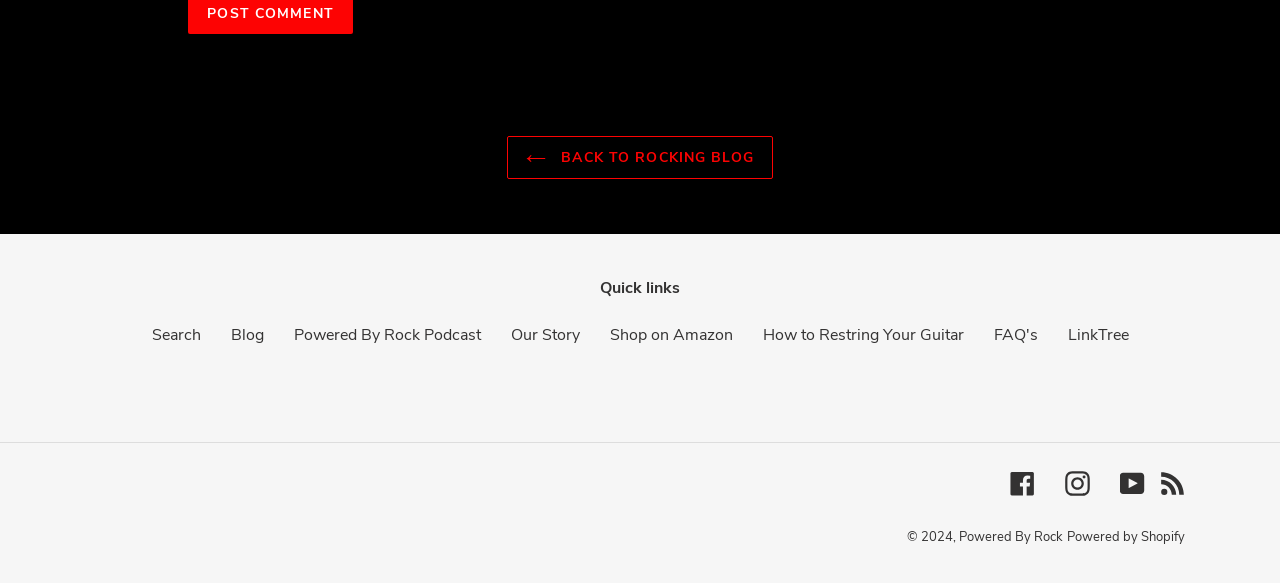What is the text of the first static text element?
From the details in the image, provide a complete and detailed answer to the question.

The first static text element has a bounding box coordinate of [0.162, 0.007, 0.261, 0.04] and its OCR text is 'POST COMMENT'.